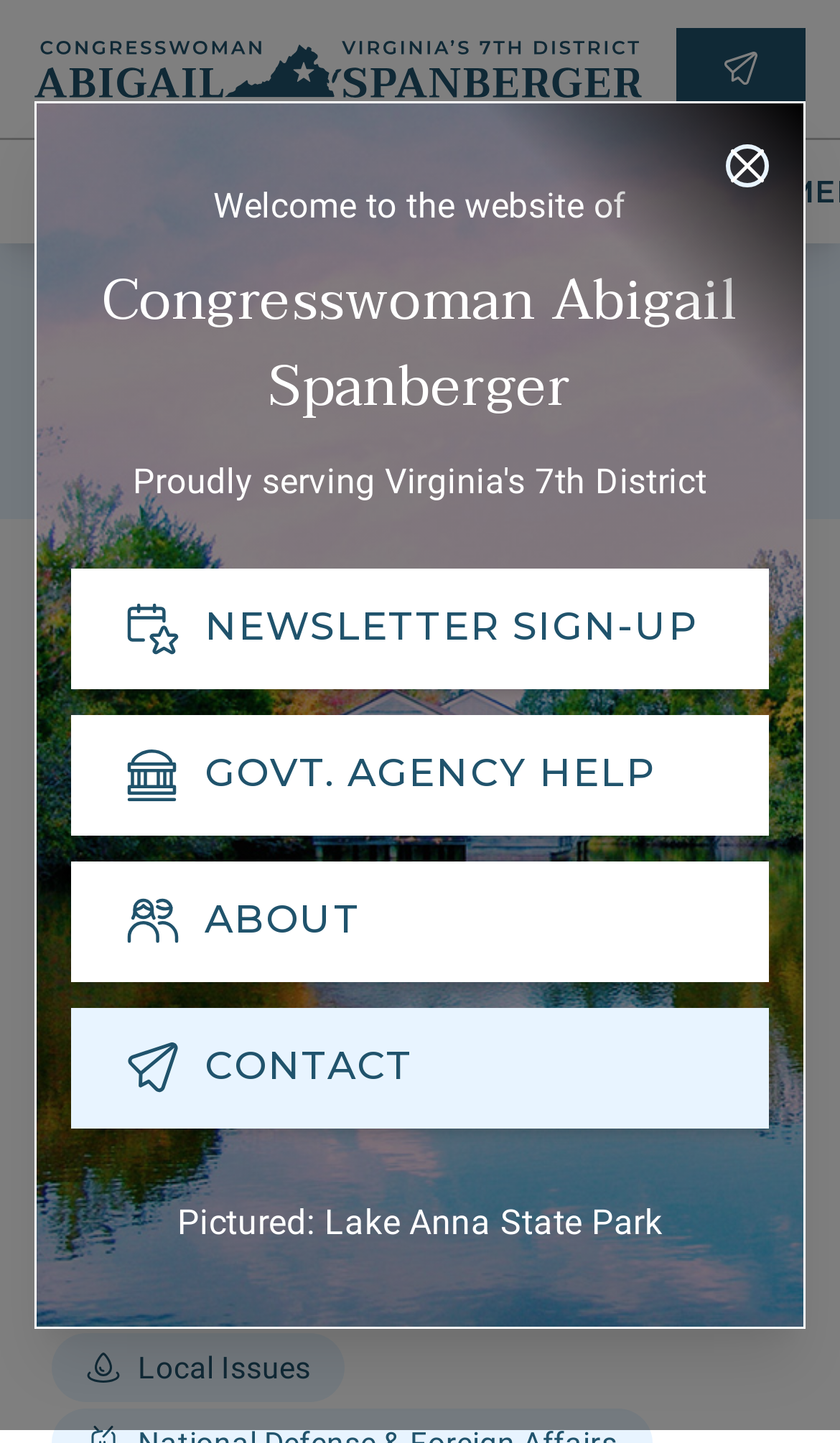Please mark the clickable region by giving the bounding box coordinates needed to complete this instruction: "Close the dialog".

[0.864, 0.1, 0.915, 0.13]